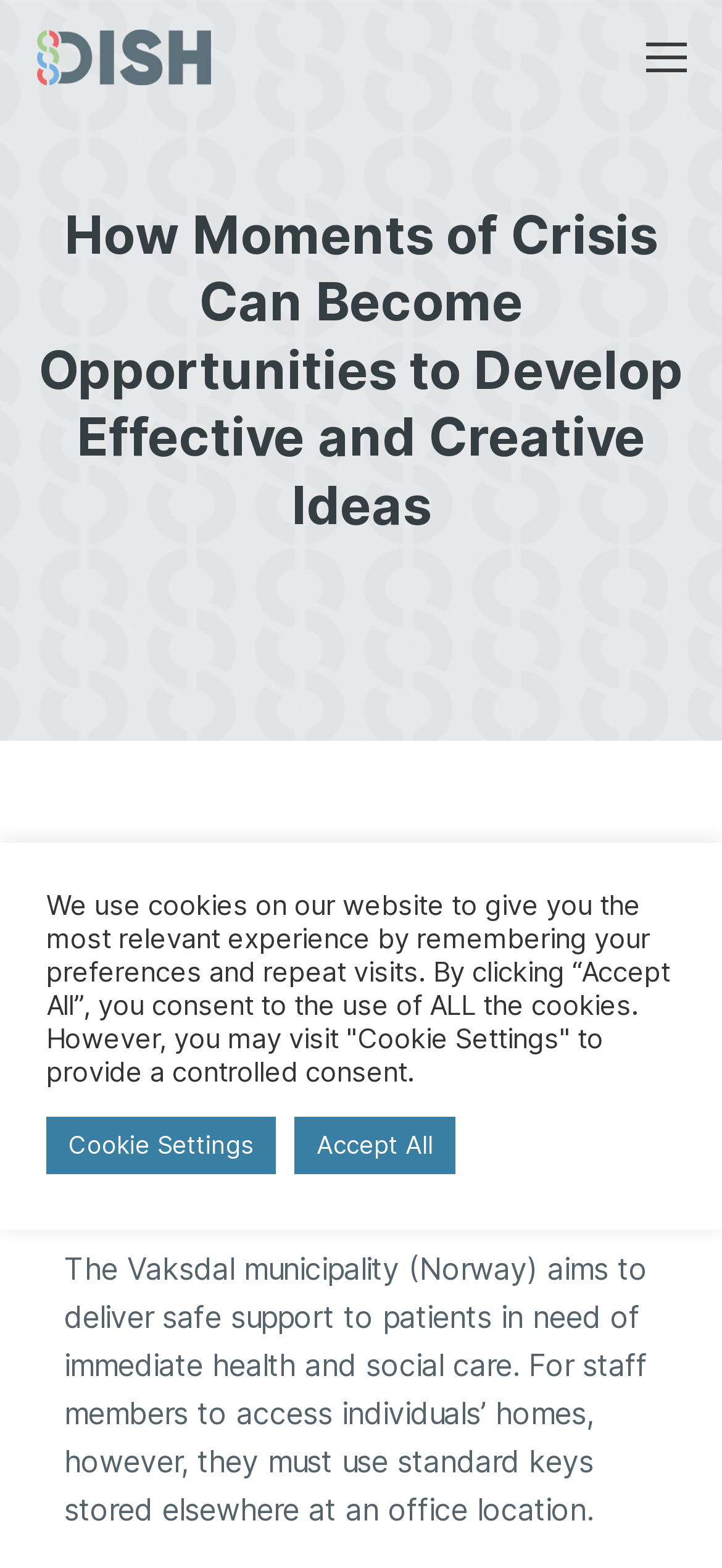Please analyze the image and provide a thorough answer to the question:
What is the purpose of the button at the top right corner?

The button at the top right corner is used to toggle the mobile menu, which is indicated by its text content 'Toggle mobile menu' and its location at [0.894, 0.027, 0.95, 0.046].